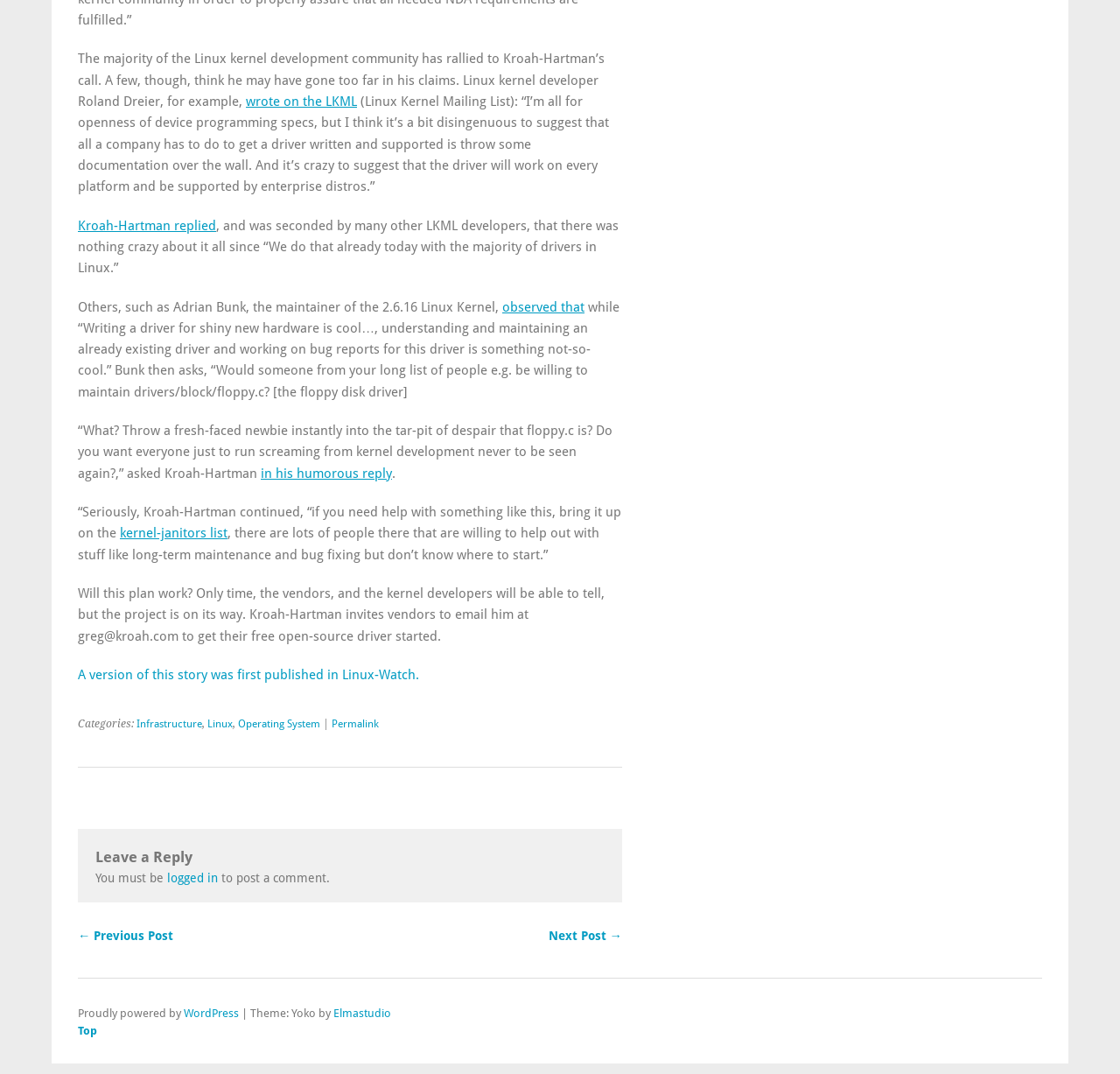Respond to the question below with a single word or phrase: What is the name of the company that powered the website?

WordPress